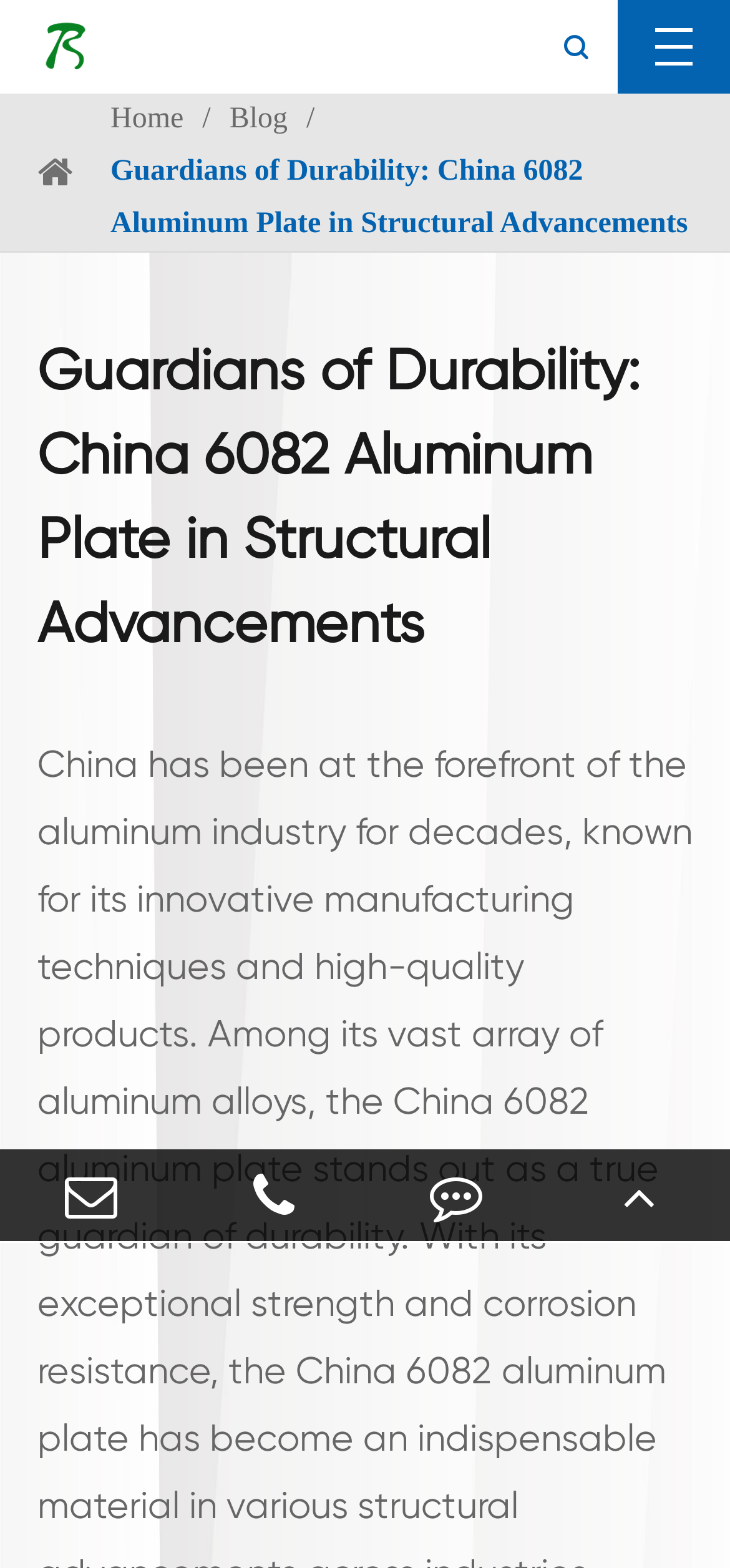Kindly determine the bounding box coordinates for the area that needs to be clicked to execute this instruction: "contact us".

[0.304, 0.751, 0.471, 0.833]